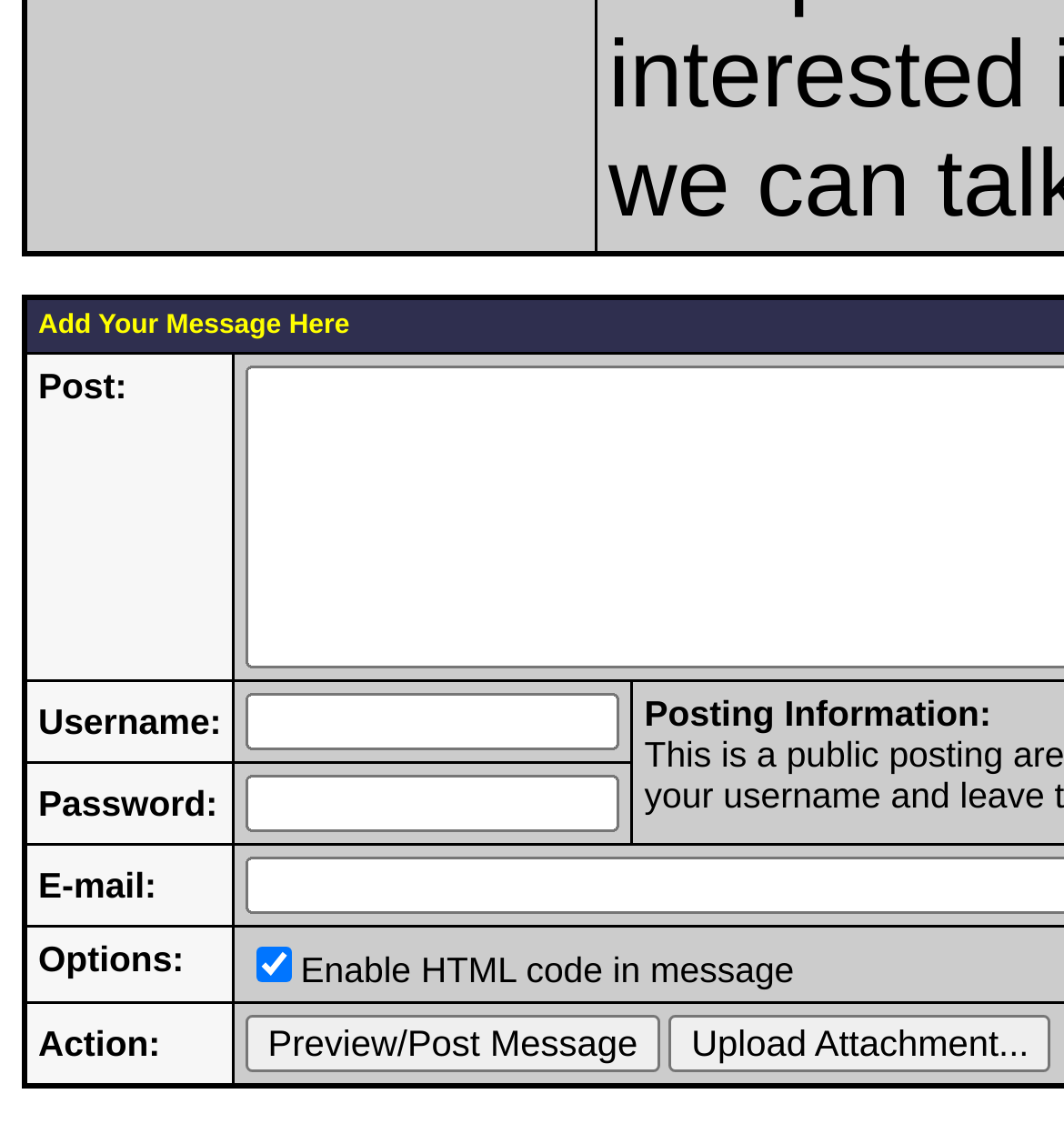Using the information in the image, could you please answer the following question in detail:
What is the purpose of the 'Upload Attachment...' button?

Based on the label of the button, I inferred that its purpose is to allow the user to upload an attachment, likely in the context of posting a message or creating a post.